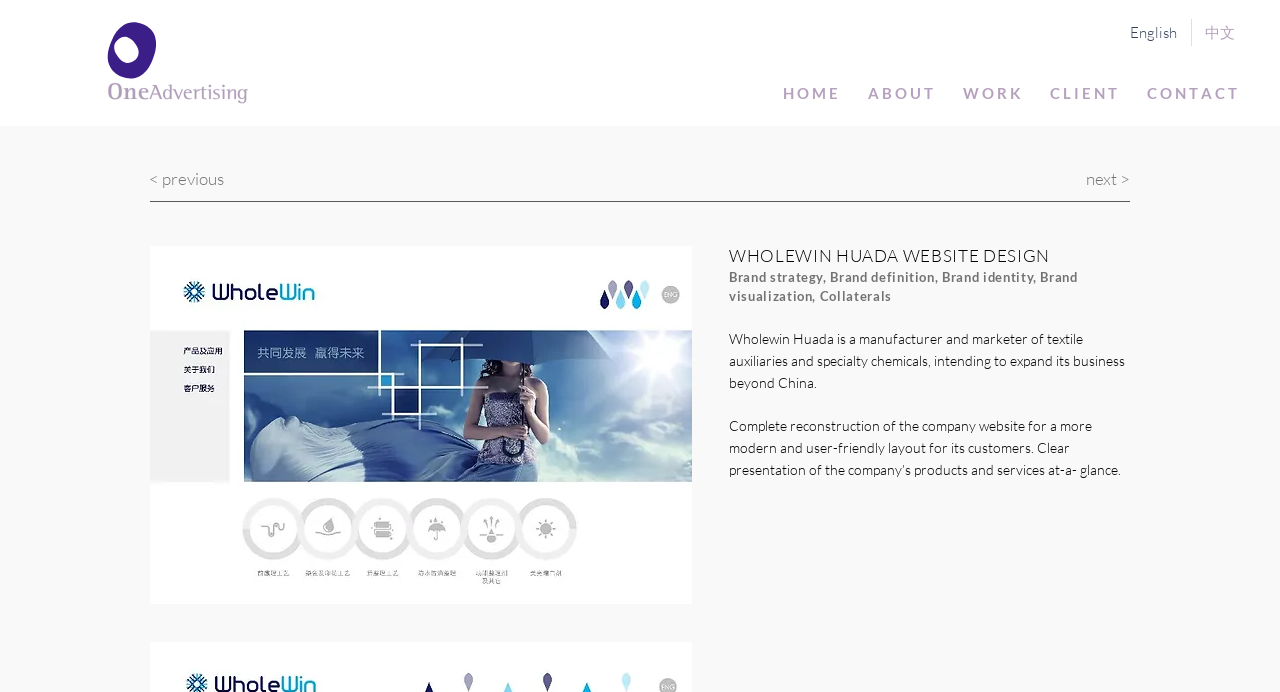Answer the following query concisely with a single word or phrase:
What is the image file name?

Home拷貝_edited.jpg